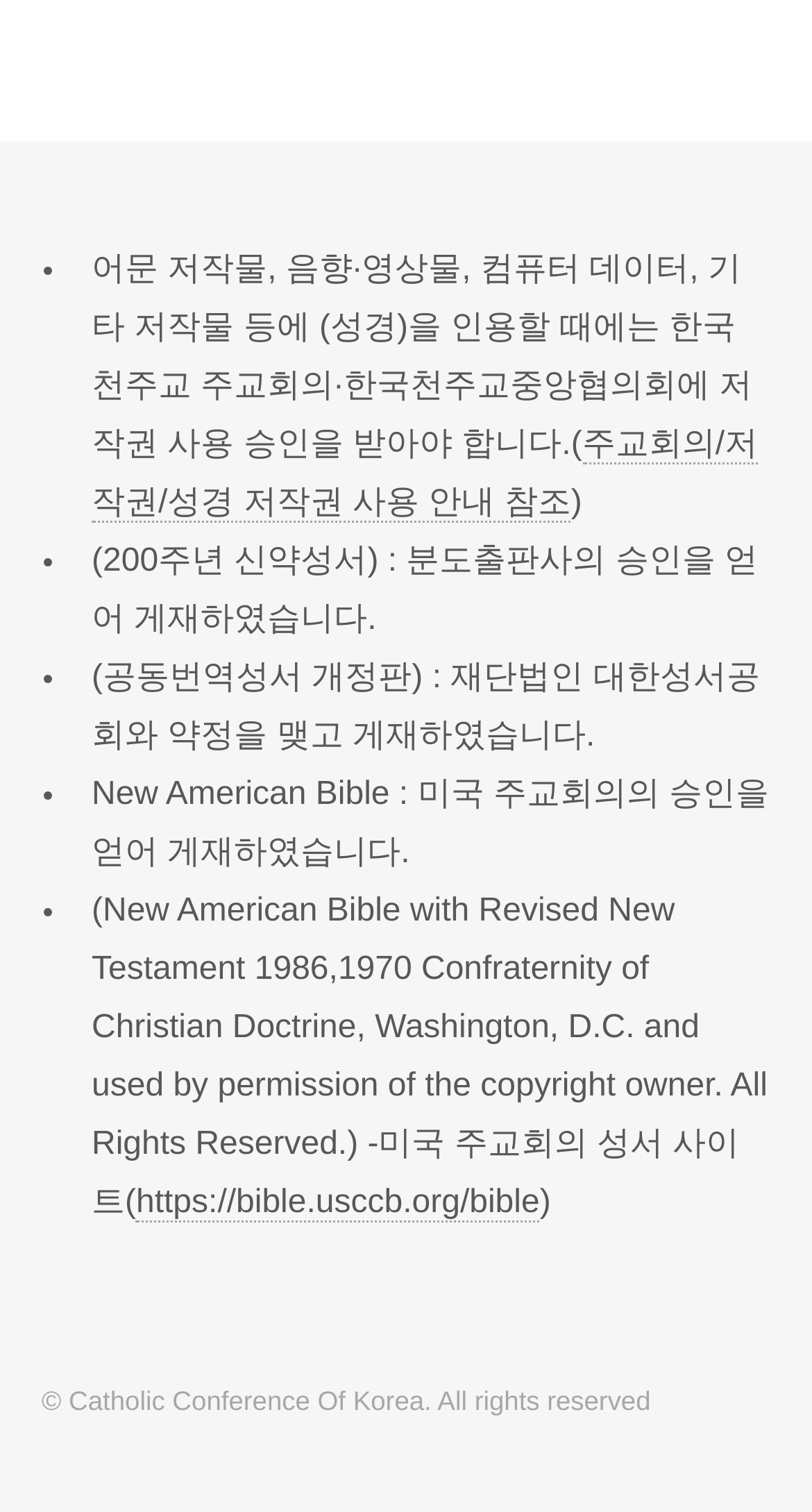Find the bounding box of the web element that fits this description: "News".

None